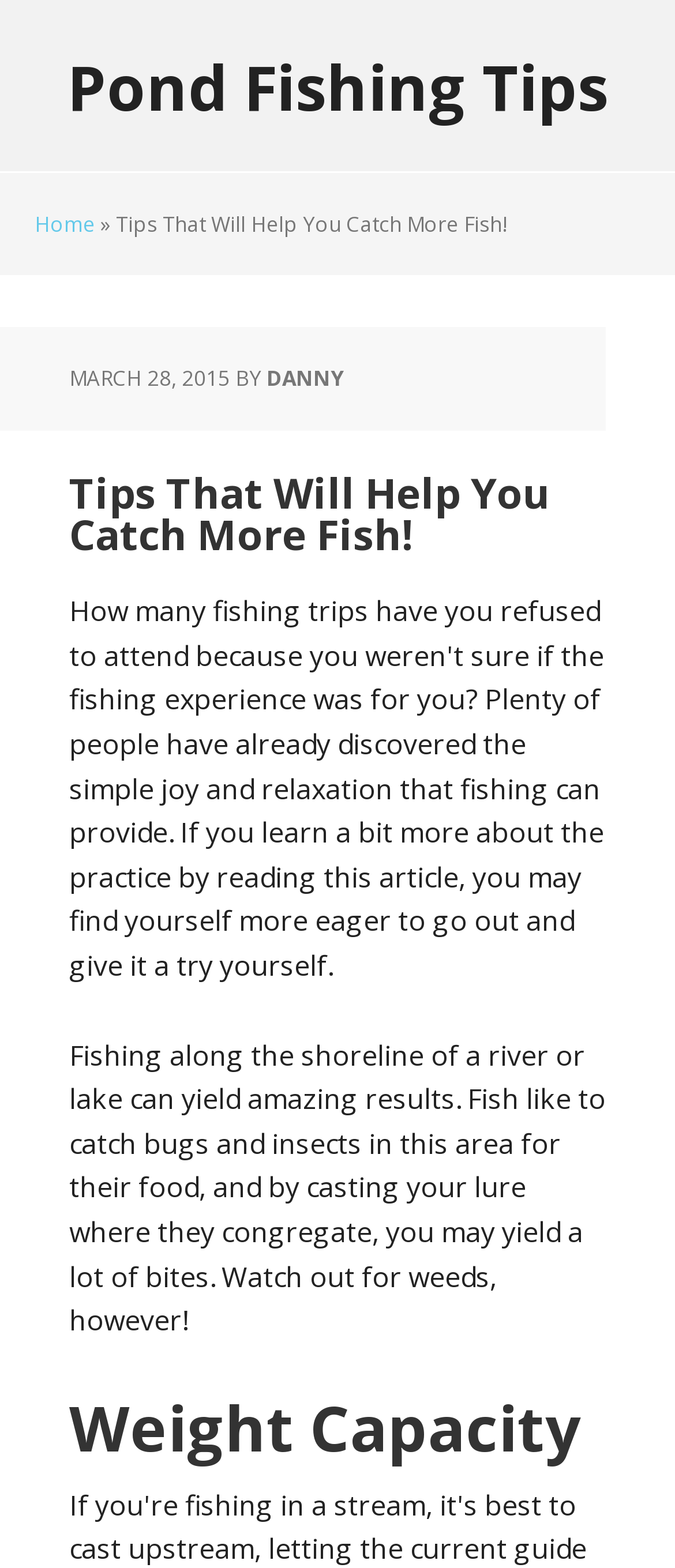What is the date of the article?
Please provide a single word or phrase as your answer based on the image.

MARCH 28, 2015